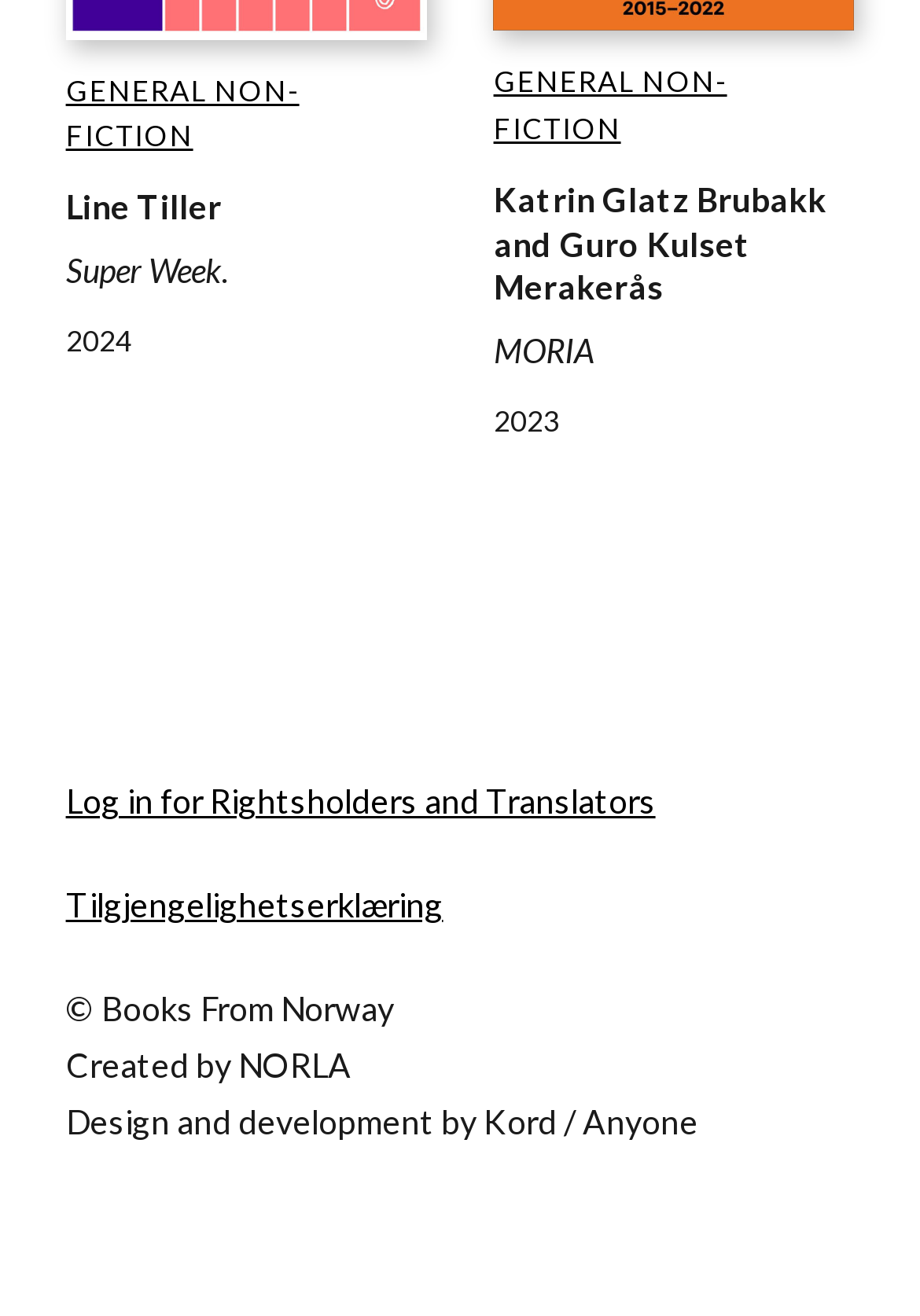Answer the following query concisely with a single word or phrase:
What is the name of the company that did the design and development of the website?

Kord